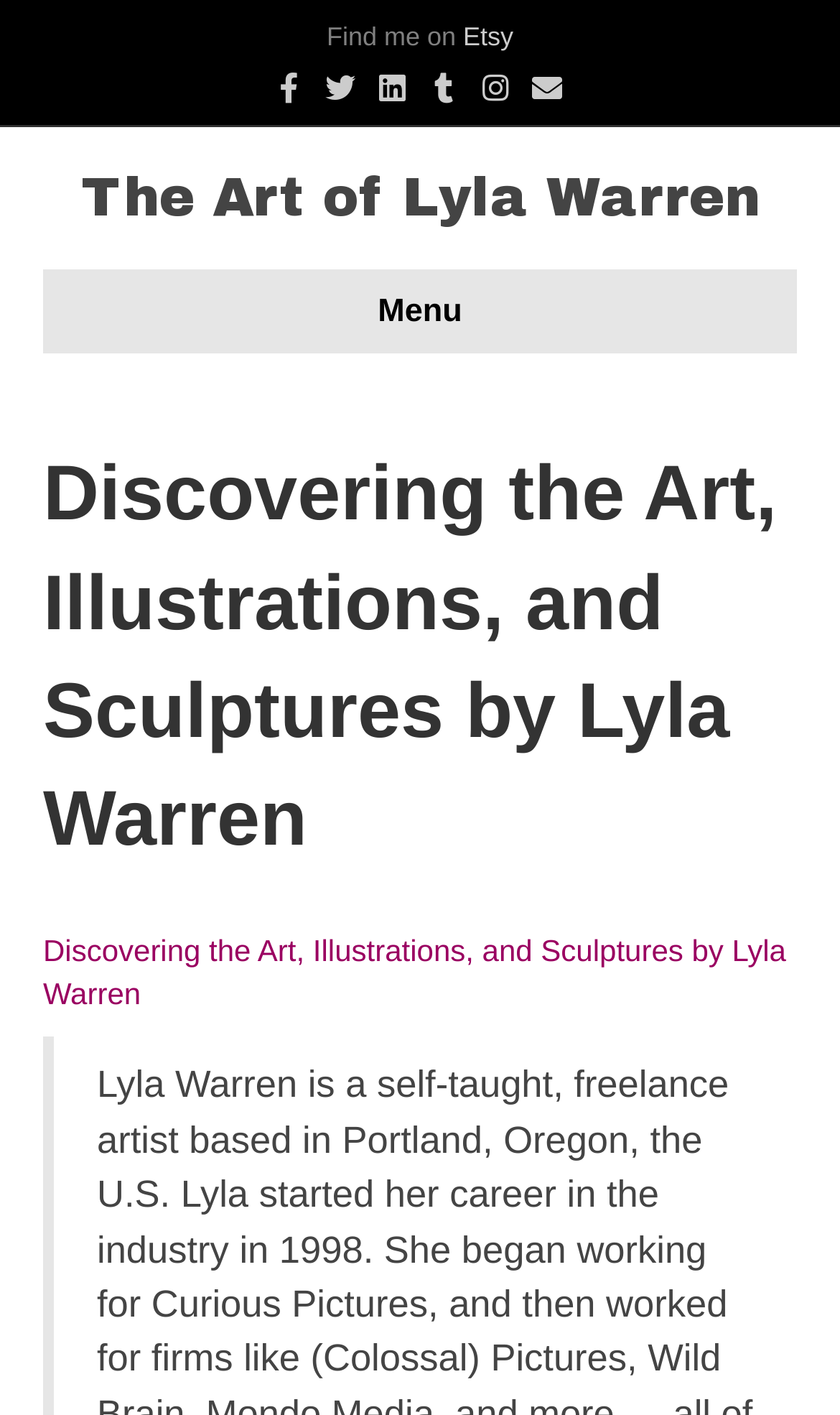Describe all the visual and textual components of the webpage comprehensively.

The webpage is dedicated to showcasing the art, illustrations, and sculptures of Lyla Warren. At the top, there is a section with social media links, including Etsy, Facebook, Twitter, Linkedin, Tumblr, Instagram, and Email, which are aligned horizontally and take up about half of the screen width.

Below the social media links, there is a prominent link to "The Art of Lyla Warren" that spans almost the entire screen width. Underneath this link, a navigation menu labeled "Header Menu" is located, which can be toggled by a "Menu" button.

The main content of the webpage is headed by a large heading that reads "Discovering the Art, Illustrations, and Sculptures by Lyla Warren", which takes up a significant portion of the screen. This heading is followed by a link with the same text, which is positioned near the bottom of the screen.

Overall, the webpage has a simple and clean layout, with a focus on showcasing Lyla Warren's art and providing easy access to her social media profiles and main content.